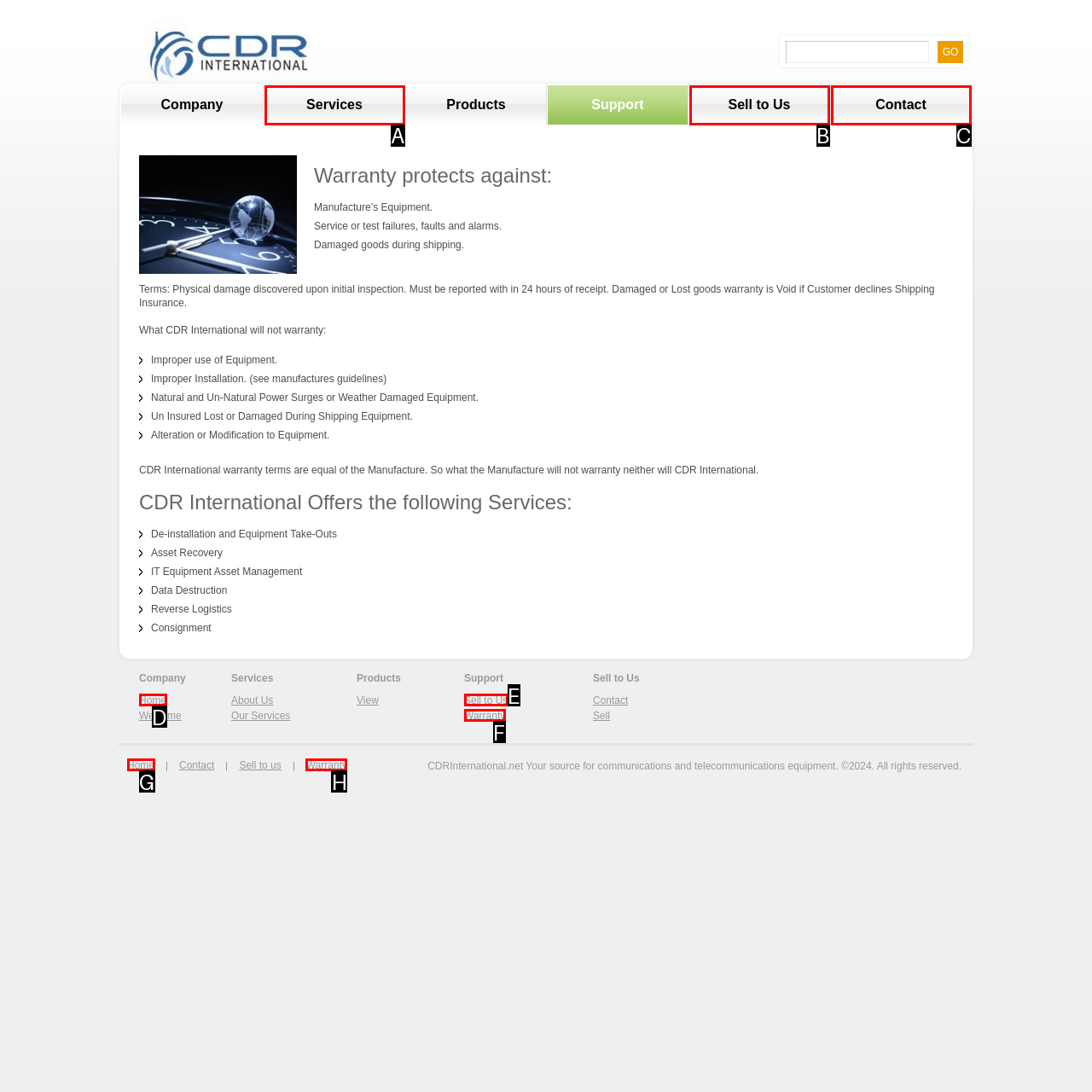Using the given description: Sell to Us, identify the HTML element that corresponds best. Answer with the letter of the correct option from the available choices.

B